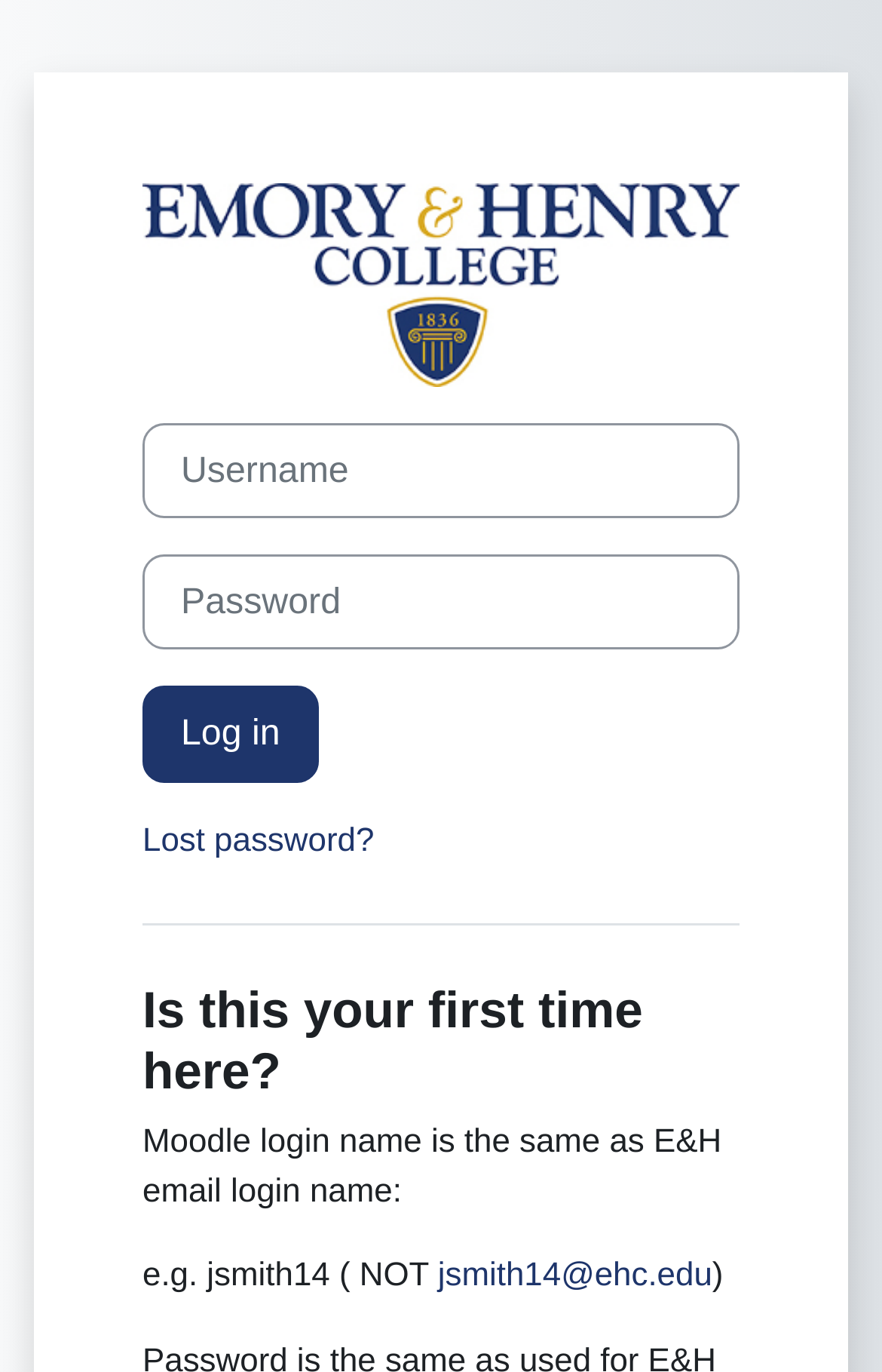Give a concise answer using one word or a phrase to the following question:
What is the purpose of the textbox with label 'Username'?

Input username